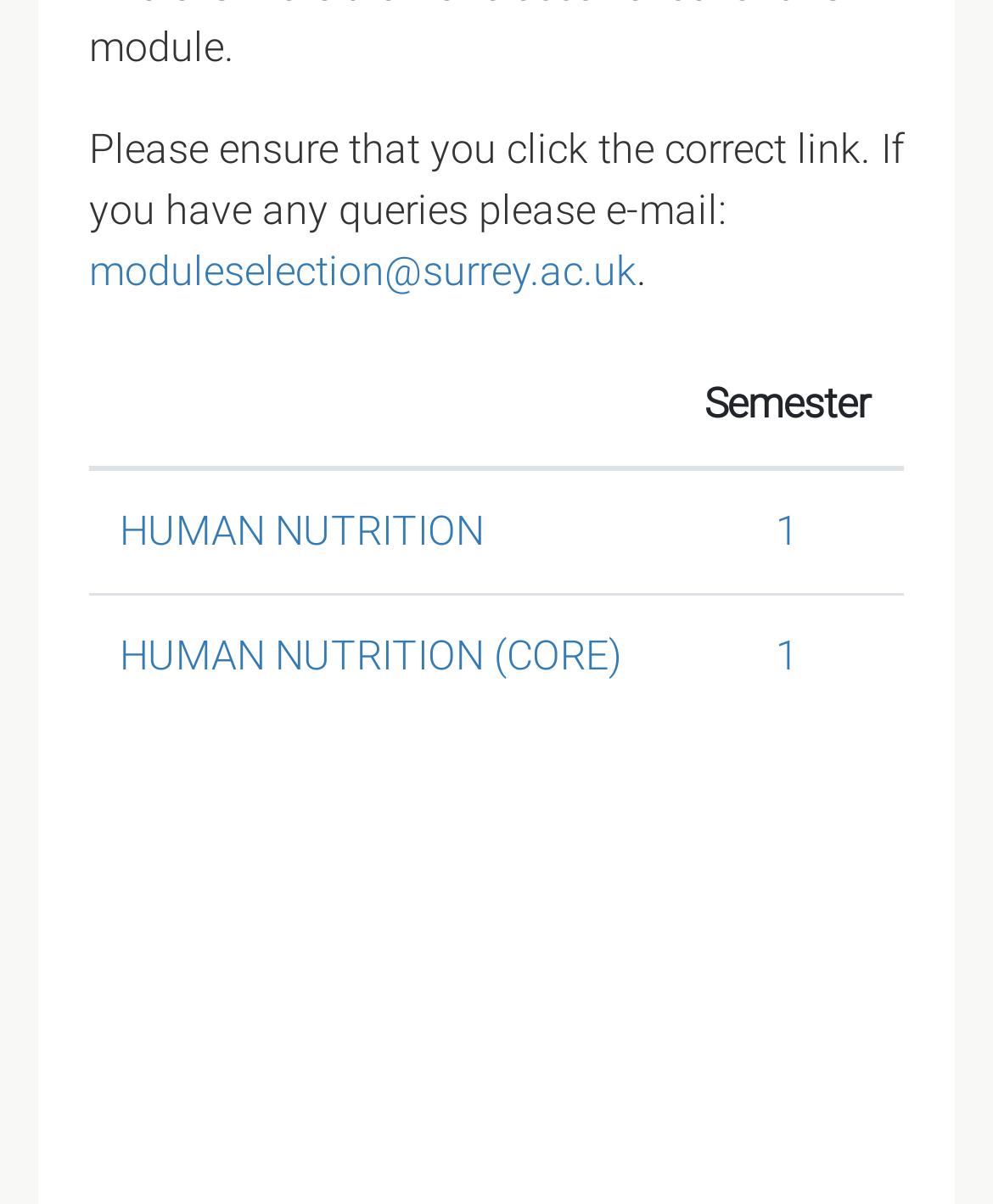Based on the description "moduleselection@surrey.ac.uk", find the bounding box of the specified UI element.

[0.09, 0.205, 0.641, 0.245]